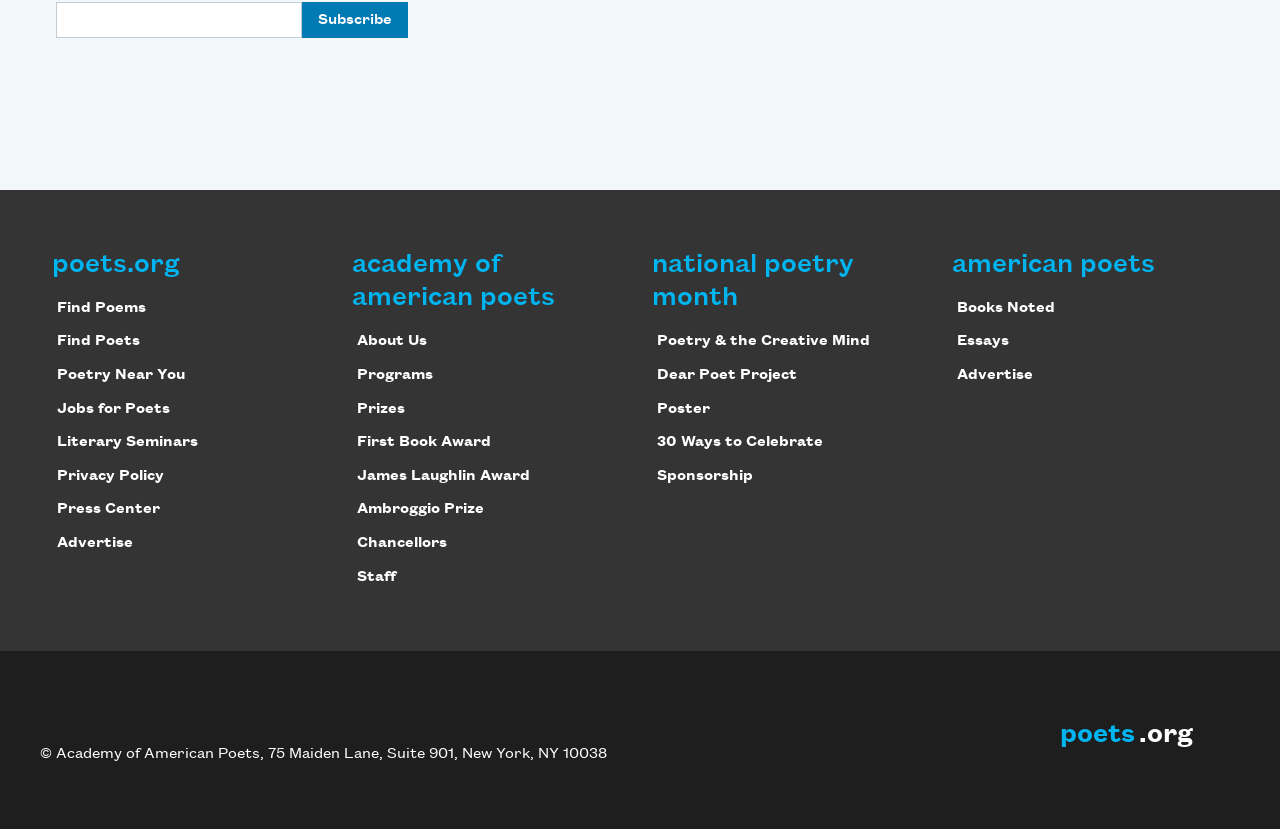Locate the bounding box coordinates of the clickable region to complete the following instruction: "Visit poets.org."

[0.041, 0.301, 0.141, 0.335]